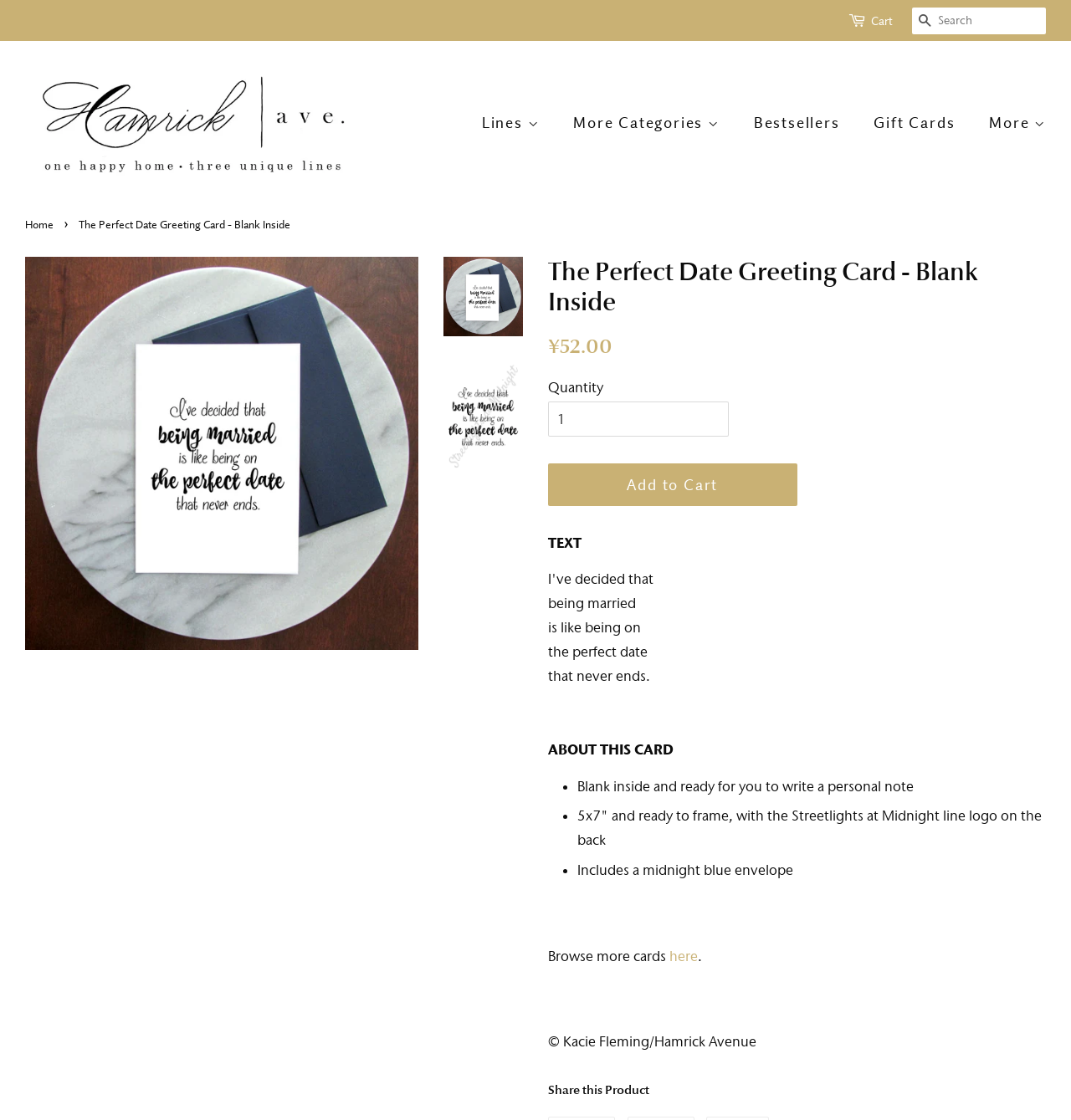Identify the webpage's primary heading and generate its text.

The Perfect Date Greeting Card - Blank Inside